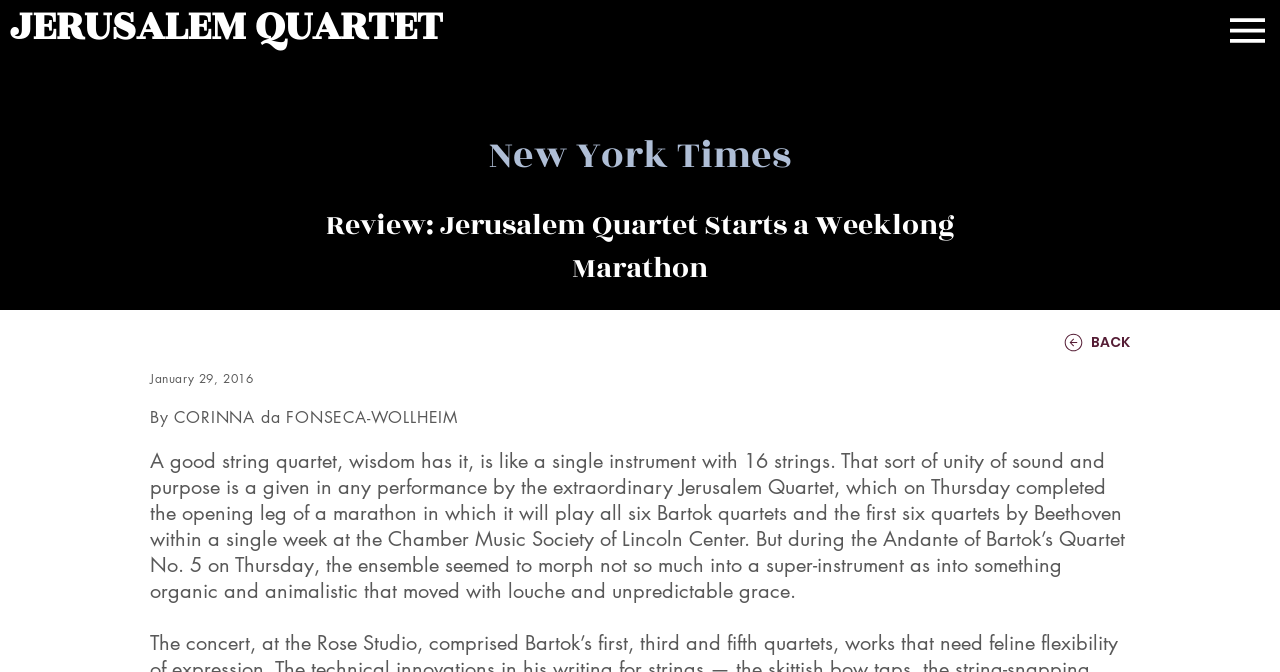Given the webpage screenshot, identify the bounding box of the UI element that matches this description: "parent_node: JERUSALEM QUARTET".

[0.961, 0.019, 0.988, 0.071]